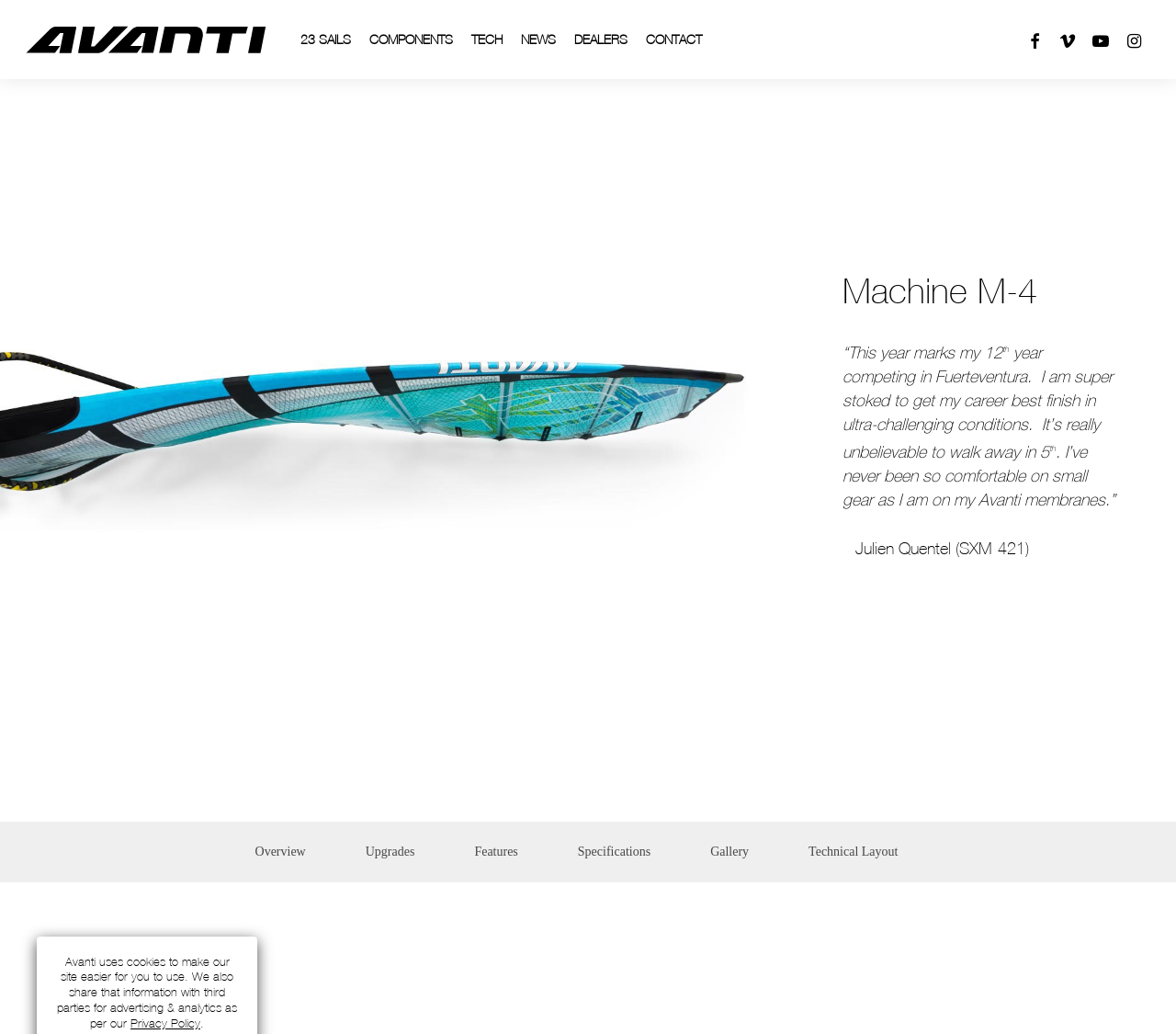Specify the bounding box coordinates of the area to click in order to follow the given instruction: "Click on Avanti Sails logo."

[0.022, 0.025, 0.228, 0.052]